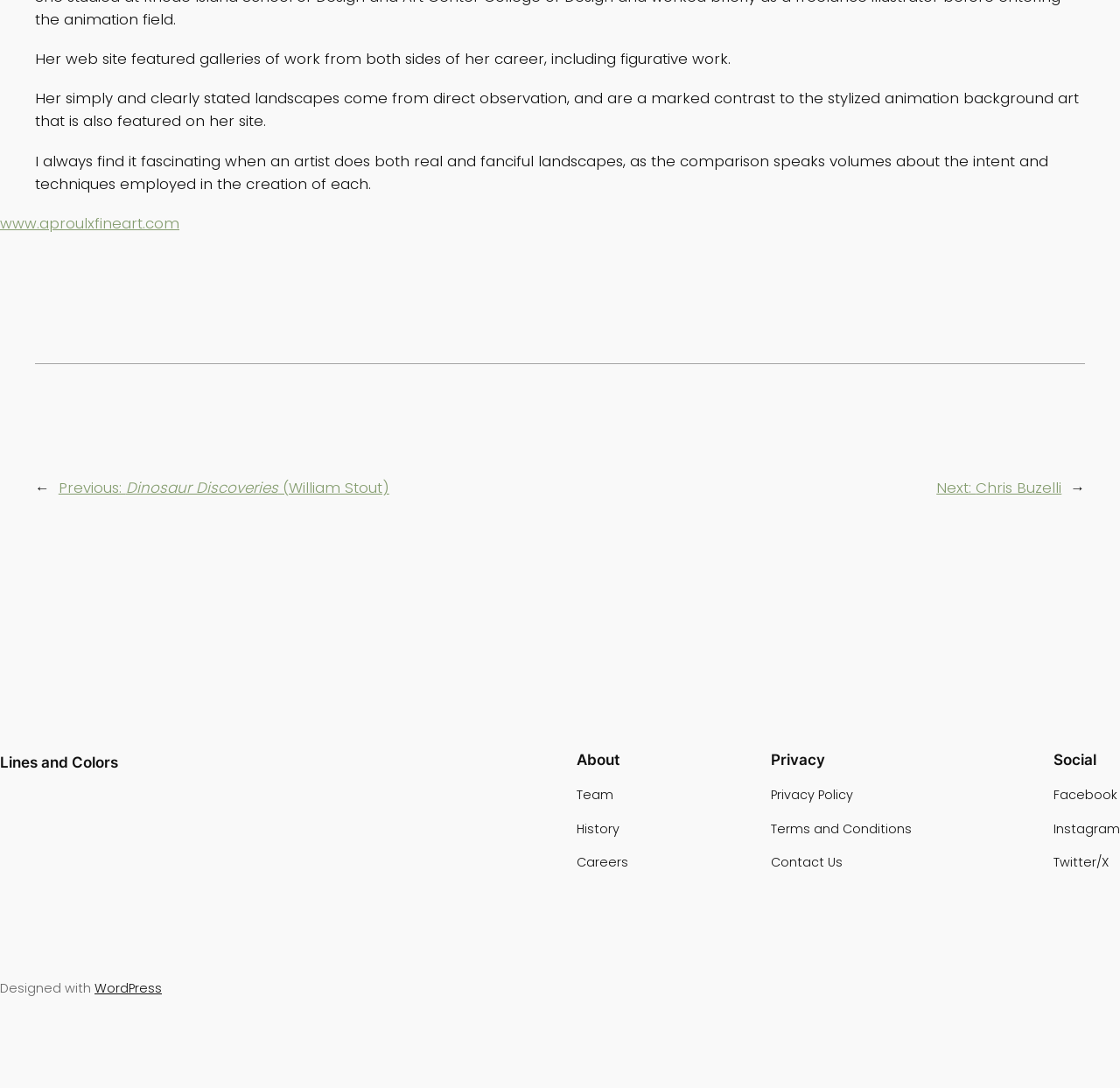Given the following UI element description: "Previous: Dinosaur Discoveries (William Stout)", find the bounding box coordinates in the webpage screenshot.

[0.052, 0.439, 0.347, 0.458]